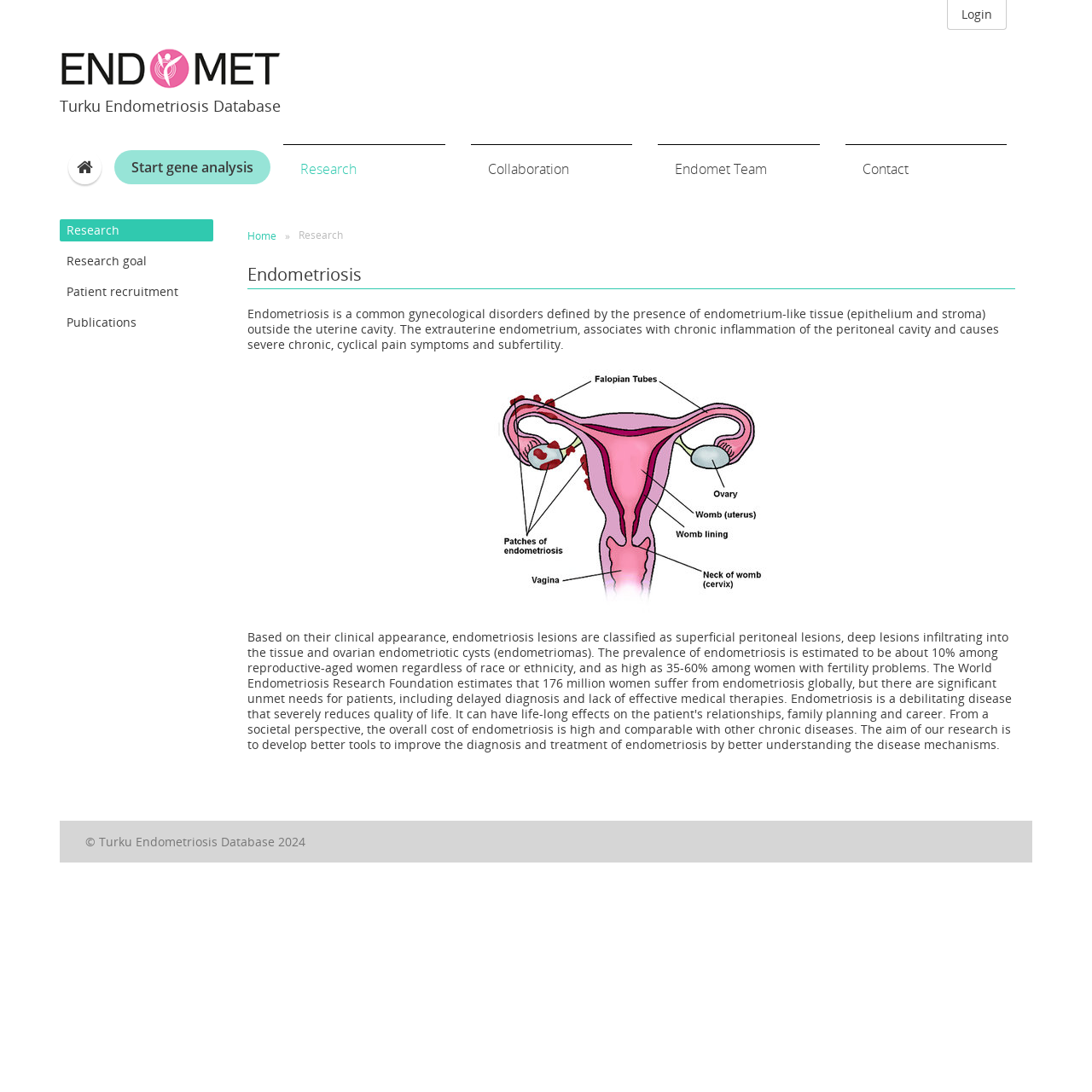Identify the bounding box coordinates of the clickable region to carry out the given instruction: "View research information".

[0.259, 0.132, 0.431, 0.177]